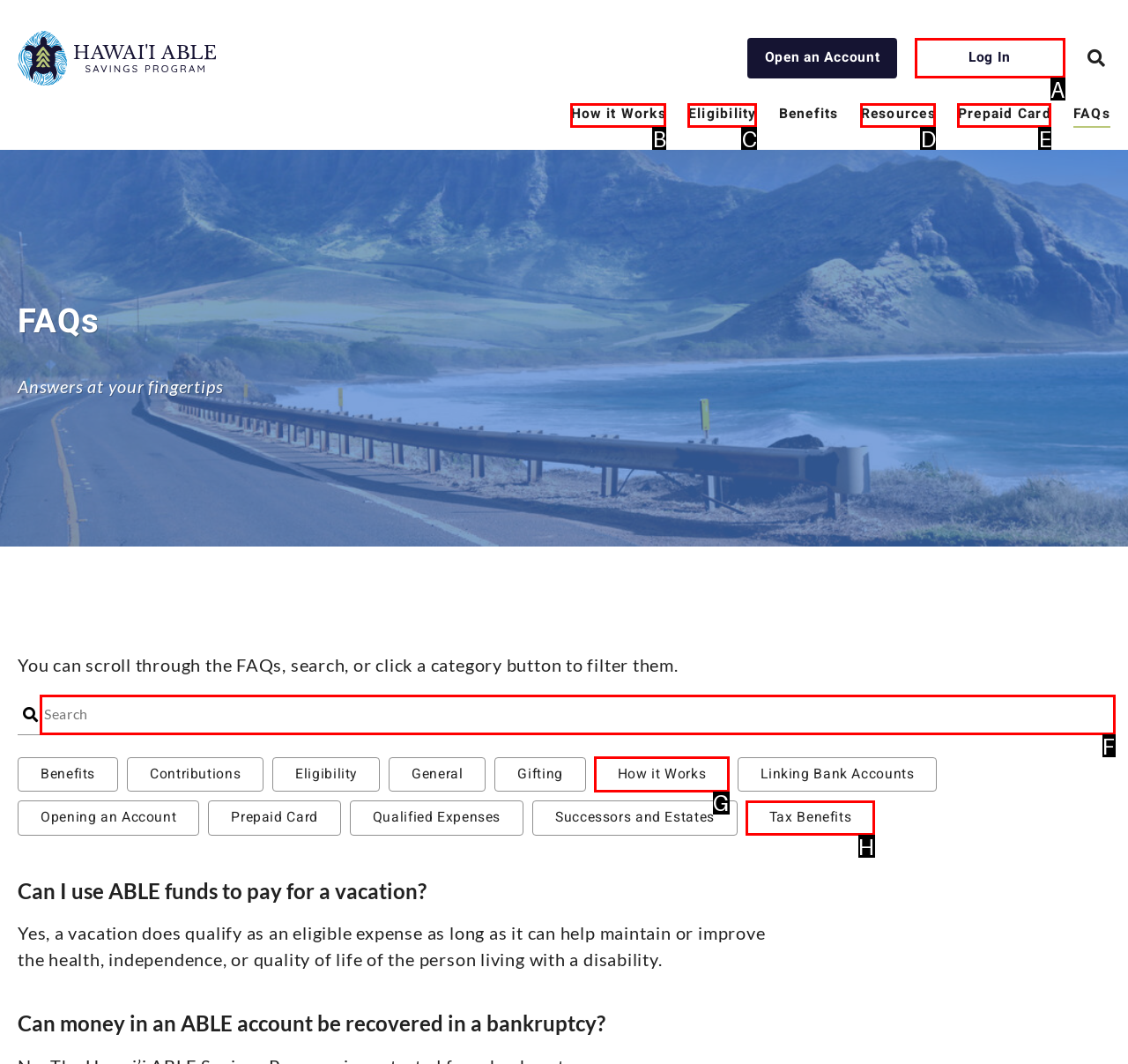Given the description: aria-label="Search FAQs" name="search" placeholder="Search", determine the corresponding lettered UI element.
Answer with the letter of the selected option.

F